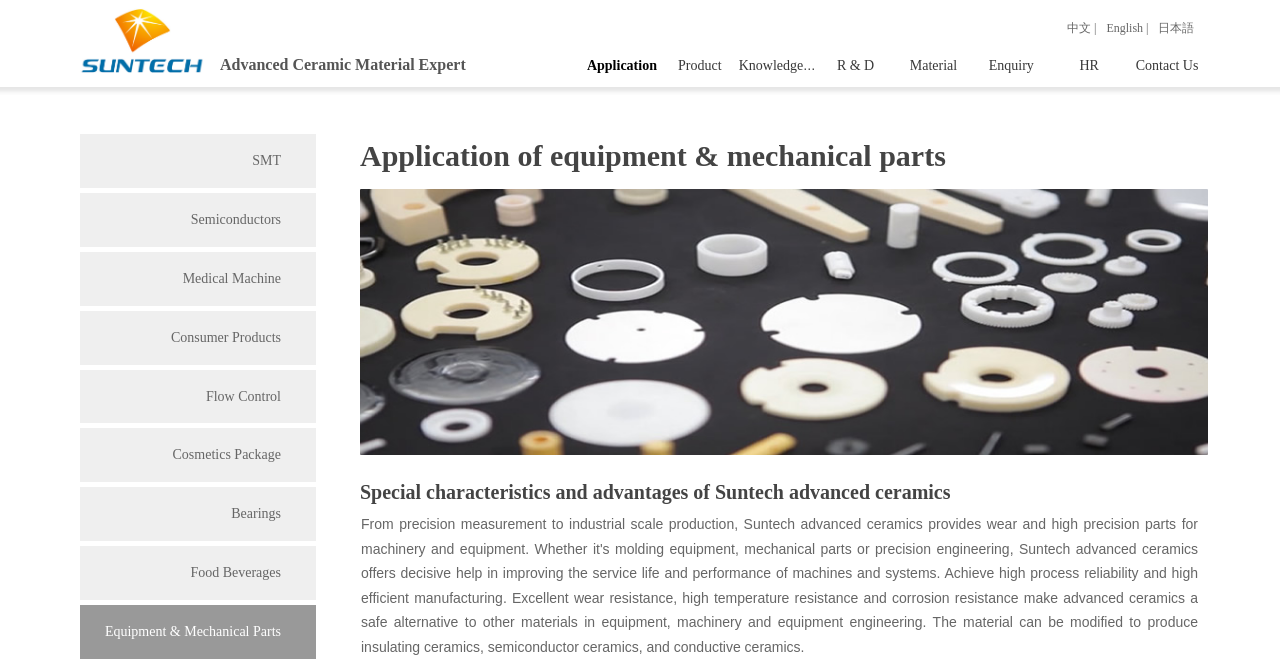Please determine the bounding box coordinates for the element that should be clicked to follow these instructions: "Go to Application".

[0.455, 0.076, 0.516, 0.121]